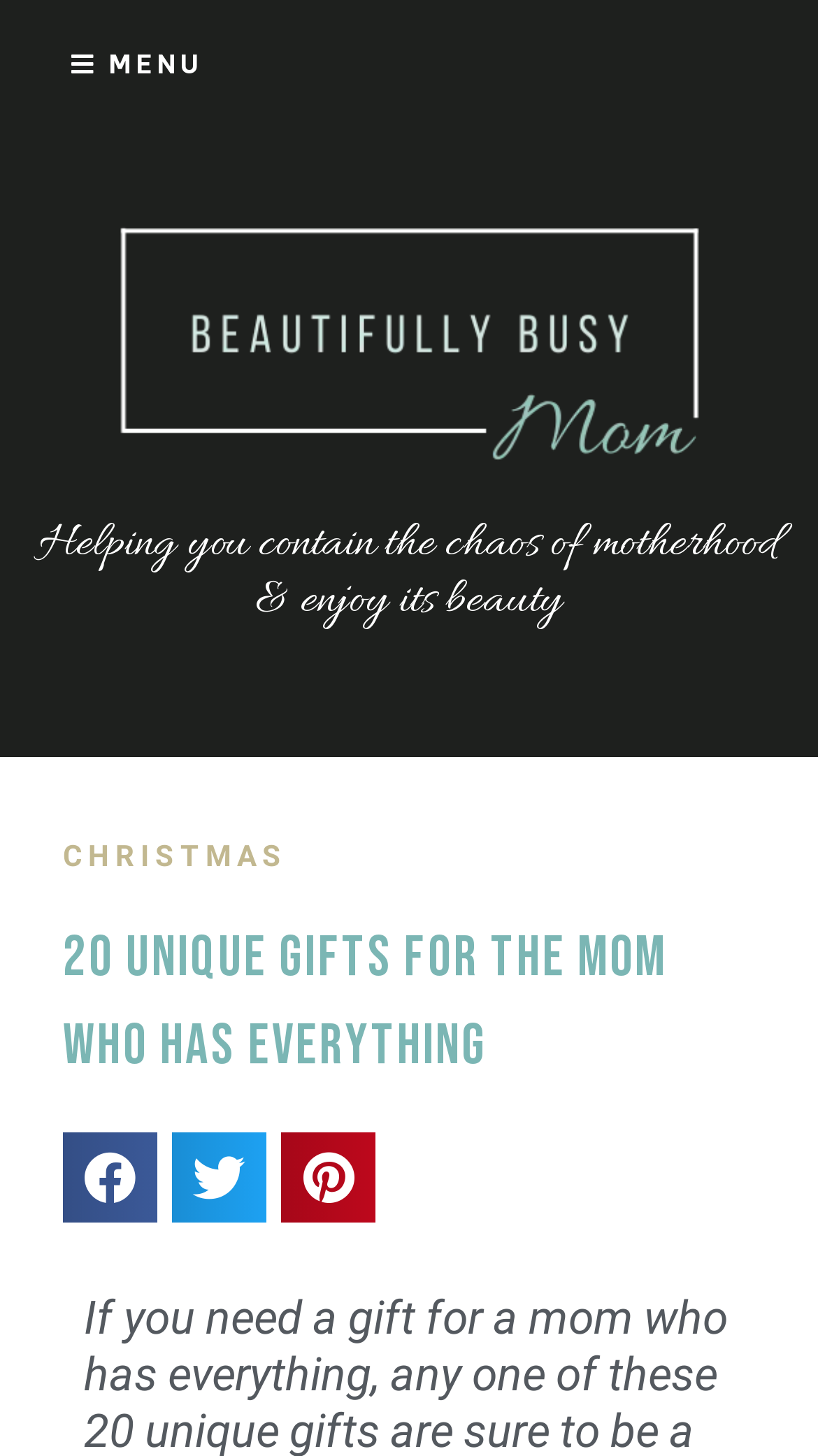What is the category of gifts mentioned on the webpage?
Refer to the image and give a detailed response to the question.

I found a heading element with the text 'CHRISTMAS', which suggests that the gifts mentioned on the webpage are related to Christmas.